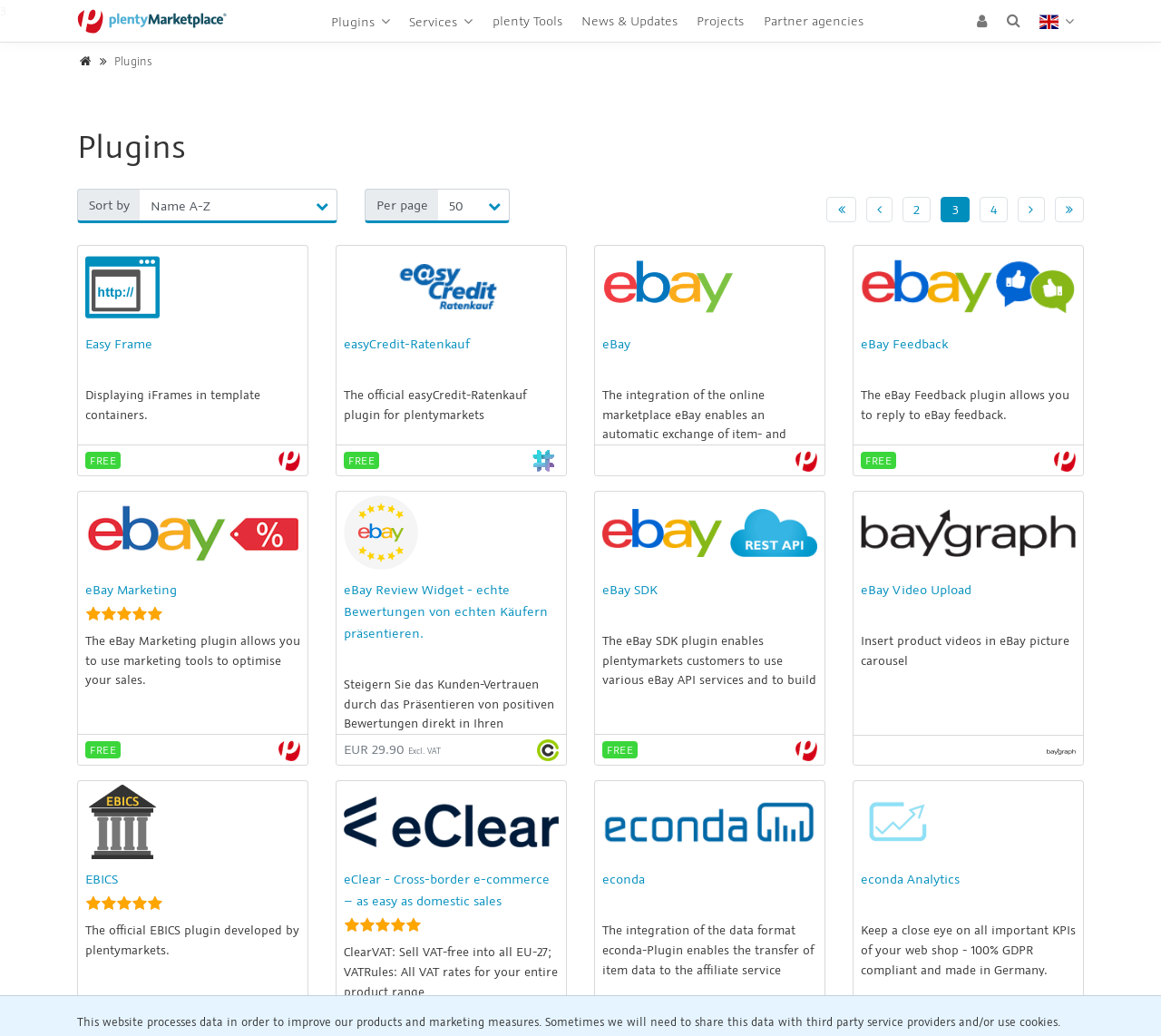What is the price of the 'eBay Review Widget' plugin?
Refer to the image and provide a concise answer in one word or phrase.

EUR 29.90